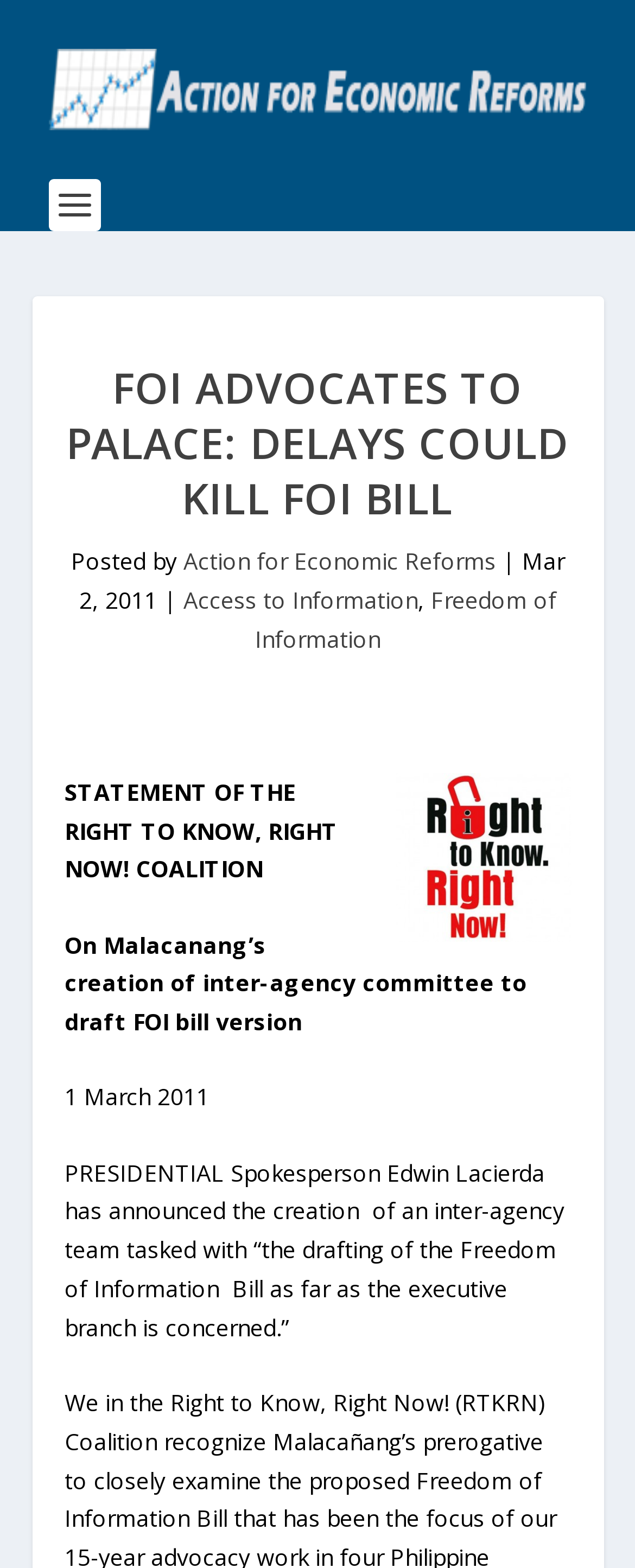What is the name of the coalition?
Please give a detailed and elaborate answer to the question based on the image.

I found the answer by looking at the StaticText element with the text 'STATEMENT OF THE RIGHT TO KNOW, RIGHT NOW! COALITION' which is located in the middle of the webpage, indicating that it is the name of the coalition.